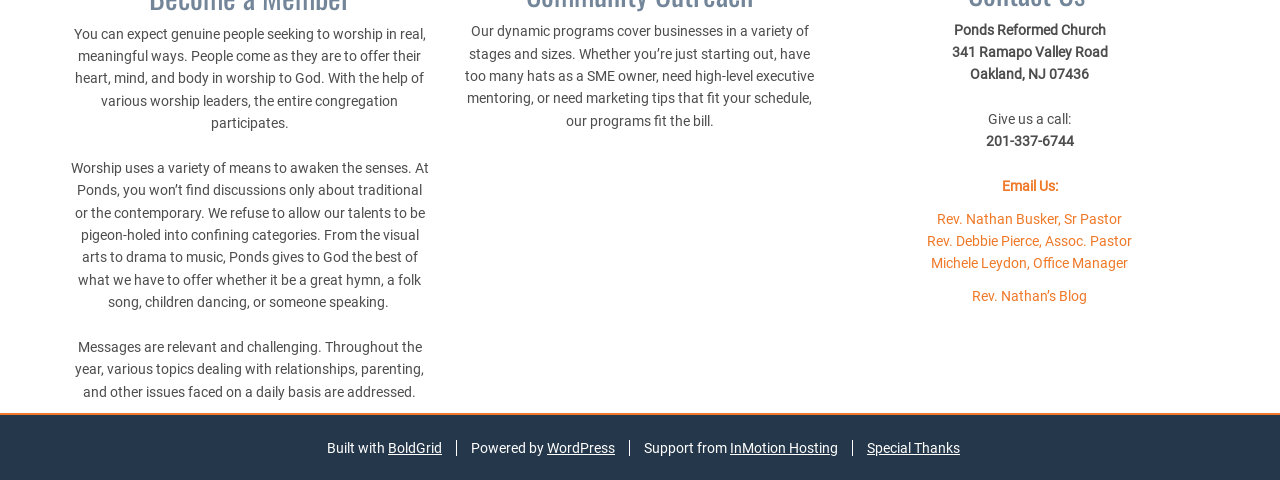Determine the coordinates of the bounding box for the clickable area needed to execute this instruction: "Click Email Us:".

[0.783, 0.371, 0.827, 0.405]